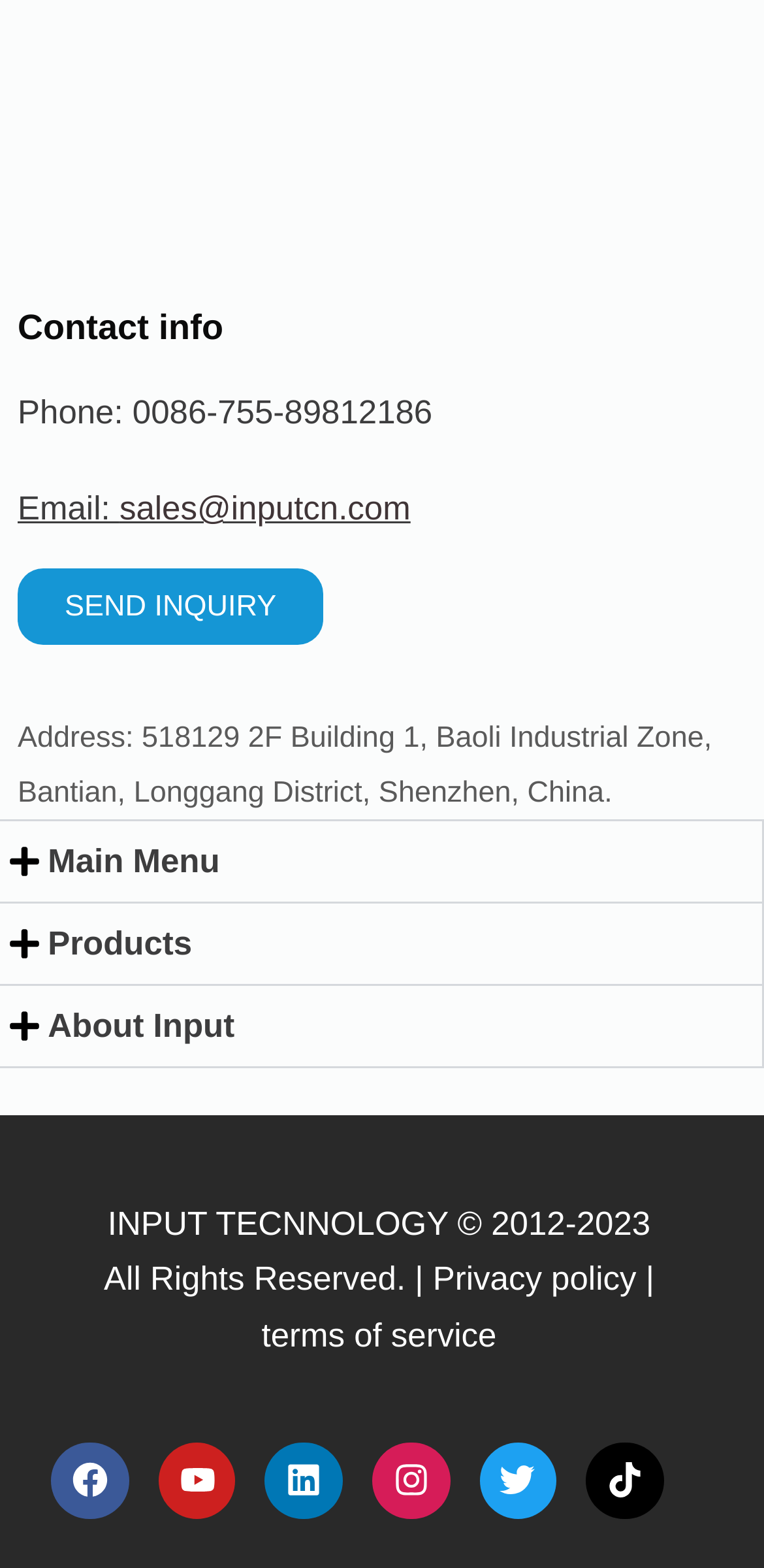What is the company's copyright year range?
Could you give a comprehensive explanation in response to this question?

I found the company's copyright year range by looking at the bottom section of the webpage, where the copyright information is displayed. The copyright year range is listed as 'INPUT TECNNOLOGY © 2012-2023 All Rights Reserved'.